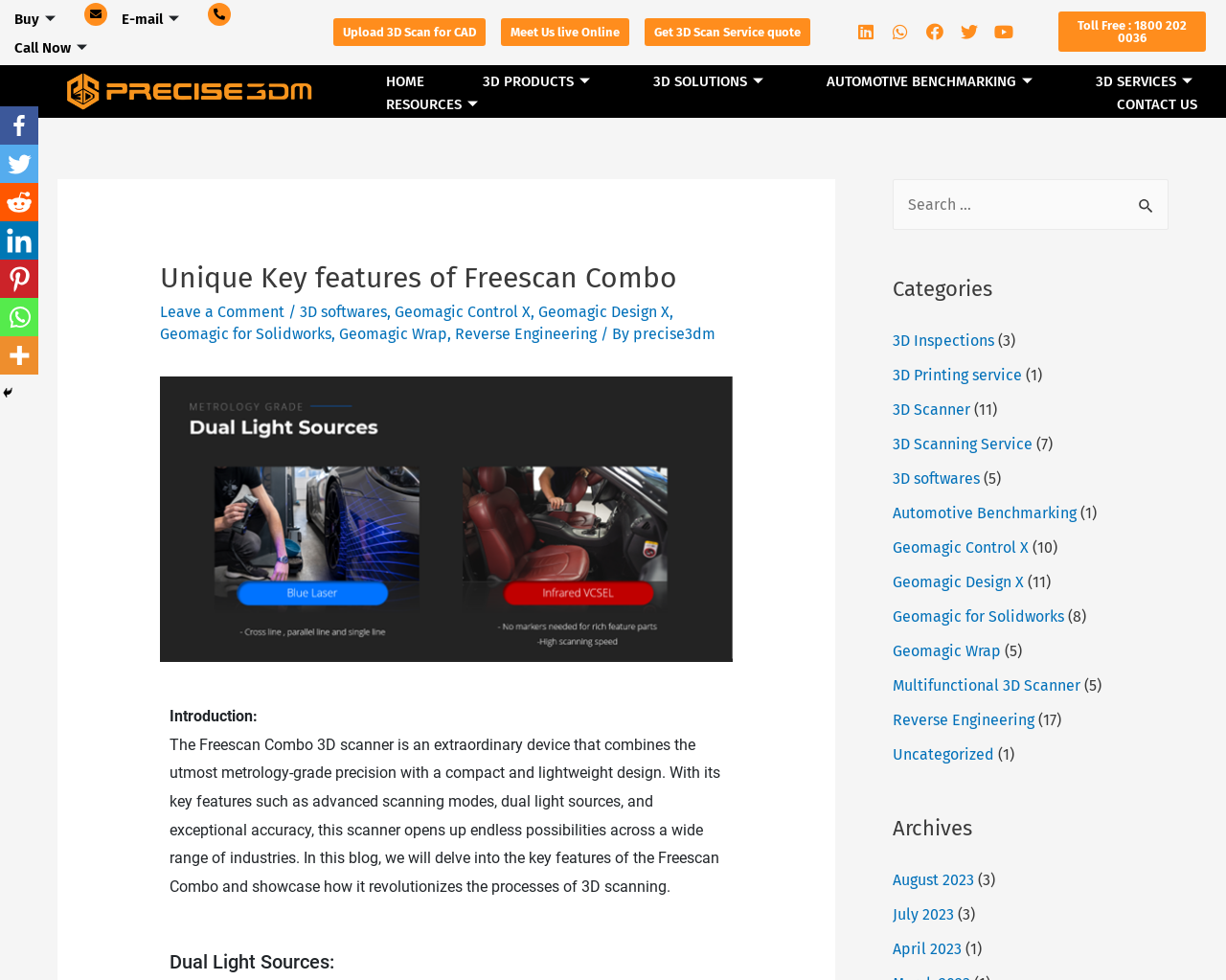Please identify the bounding box coordinates of the region to click in order to complete the task: "Click on the 'Buy' button". The coordinates must be four float numbers between 0 and 1, specified as [left, top, right, bottom].

[0.0, 0.007, 0.061, 0.032]